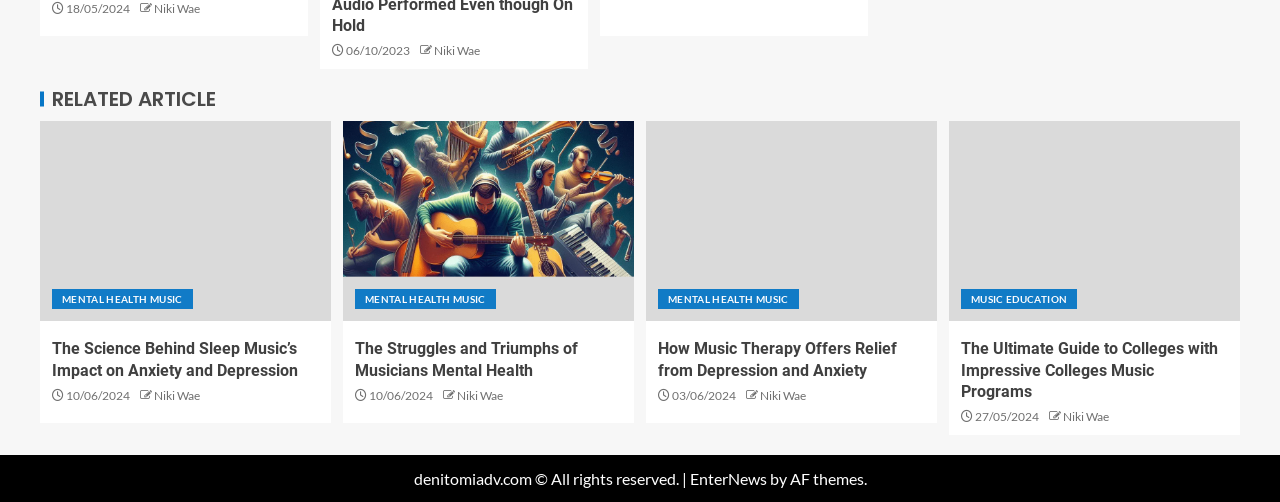Please specify the bounding box coordinates of the area that should be clicked to accomplish the following instruction: "Visit the EnterNews website". The coordinates should consist of four float numbers between 0 and 1, i.e., [left, top, right, bottom].

[0.539, 0.934, 0.599, 0.972]